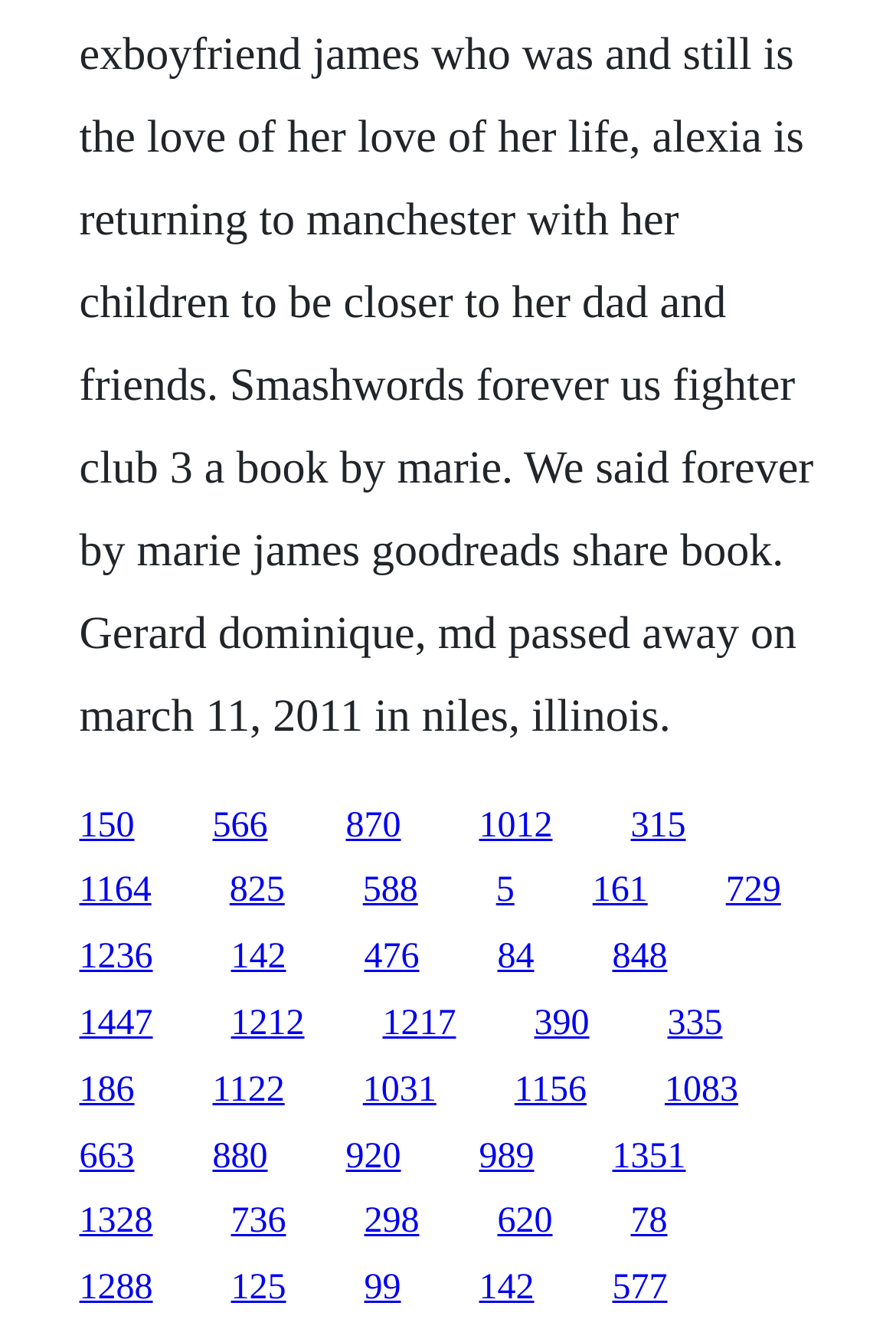Please find the bounding box coordinates of the element's region to be clicked to carry out this instruction: "visit the fifth link".

[0.704, 0.6, 0.765, 0.629]